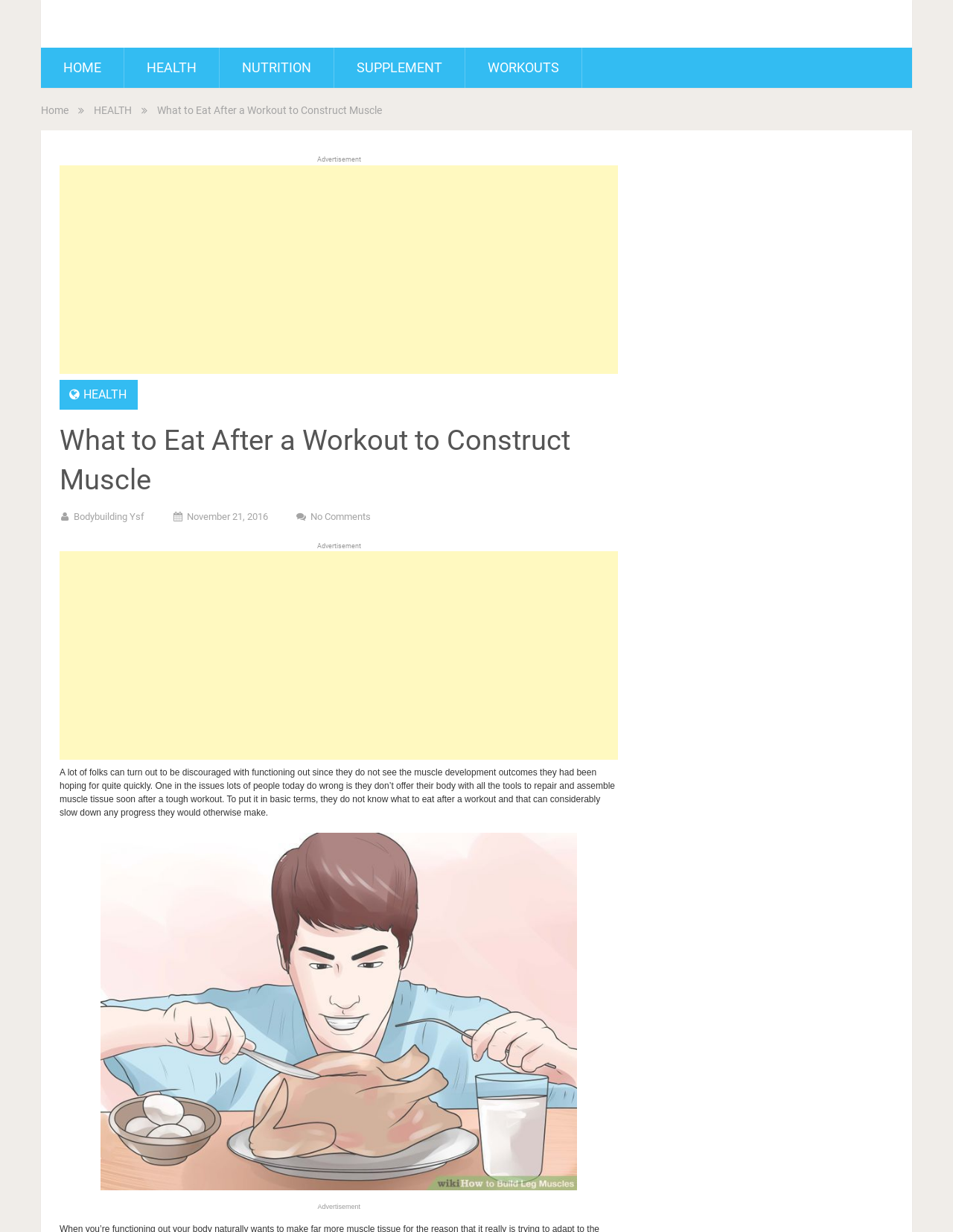What is the main topic of this webpage?
Provide a comprehensive and detailed answer to the question.

Based on the webpage content, especially the heading 'What to Eat After a Workout to Construct Muscle' and the text 'A lot of folks can turn out to be discouraged with functioning out since they do not see the muscle development outcomes they had been hoping for quite quickly.', it is clear that the main topic of this webpage is related to workout and muscle development.